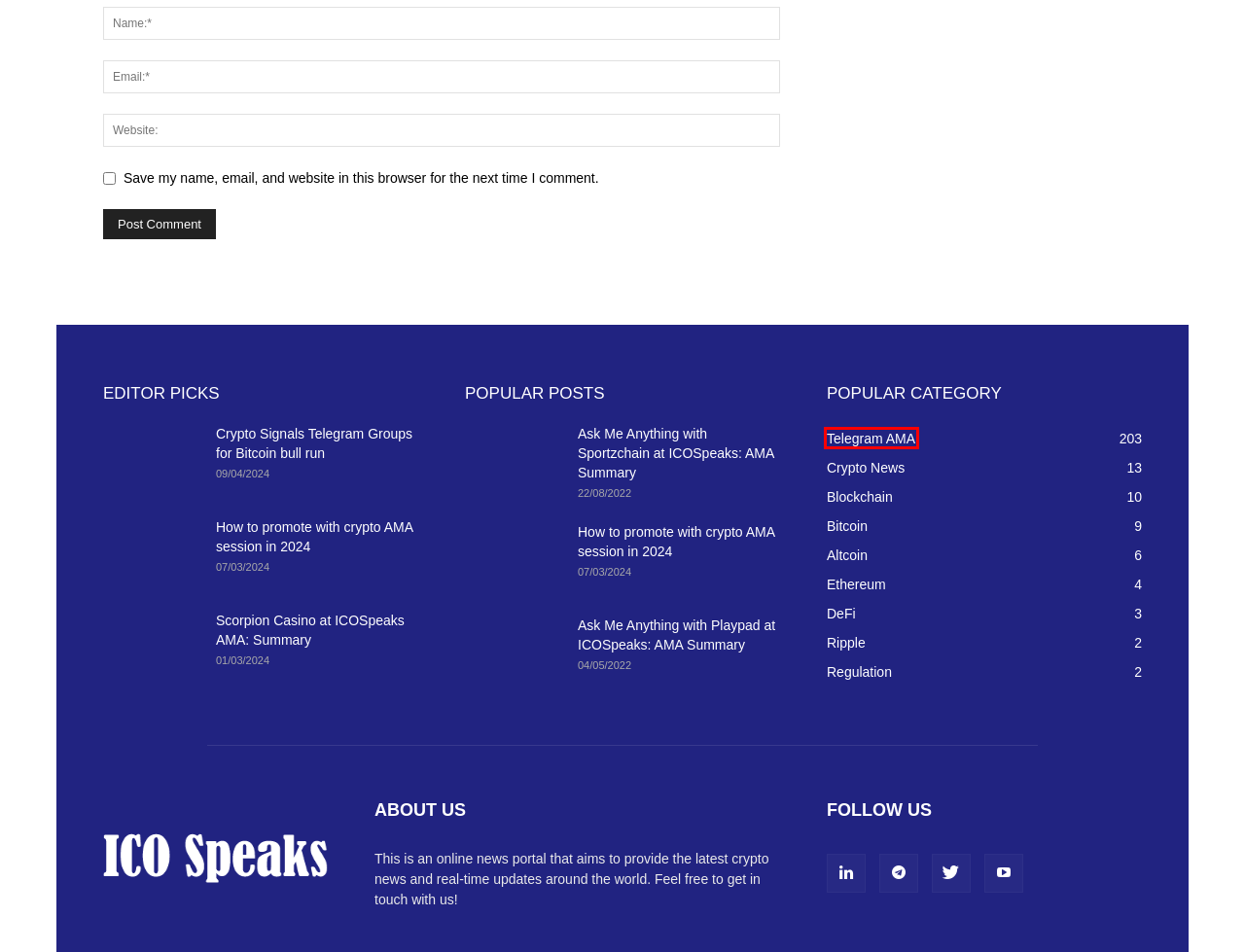Look at the screenshot of a webpage where a red bounding box surrounds a UI element. Your task is to select the best-matching webpage description for the new webpage after you click the element within the bounding box. The available options are:
A. Ethereum - News
B. Regulation - News
C. How to promote with crypto AMA session in 2024 - News
D. Scorpion Casino at ICOSpeaks AMA: Summary - News
E. DeFi - News
F. Ripple - News
G. Telegram AMA - News
H. Ask Me Anything with Sportzchain at ICOSpeaks: AMA Summary - News

G